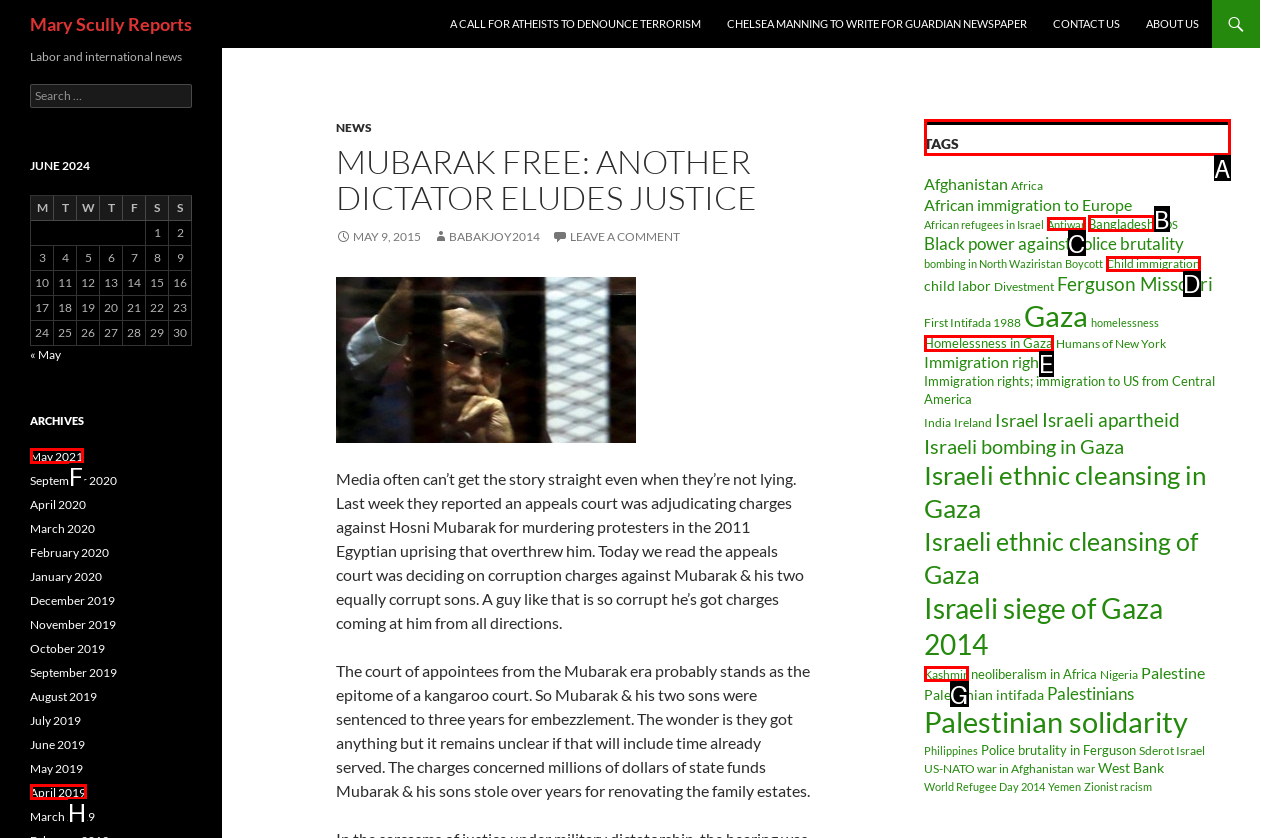Which HTML element should be clicked to complete the following task: View publication details?
Answer with the letter corresponding to the correct choice.

None